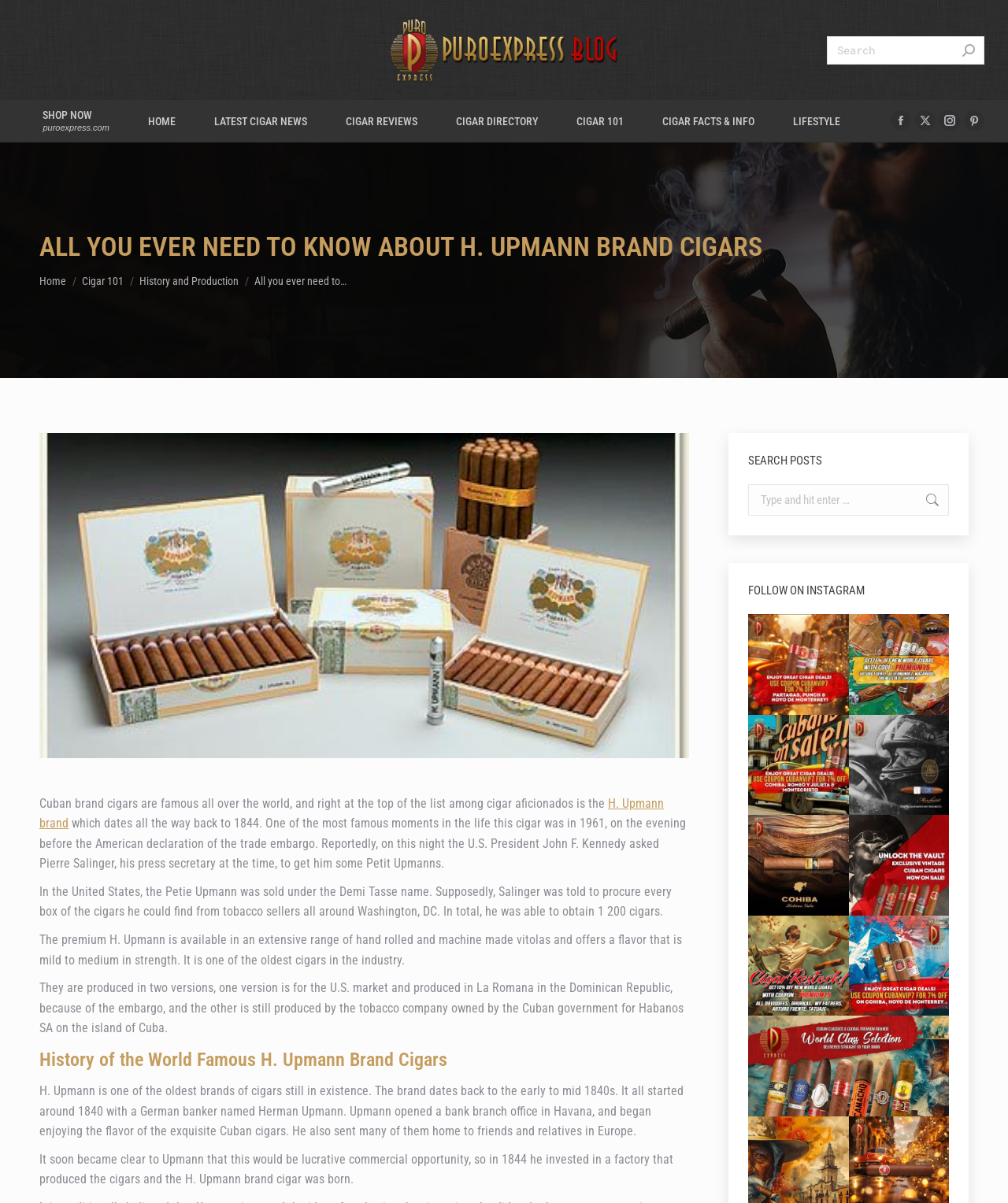Answer the question in a single word or phrase:
How many links are there in the top navigation menu?

7